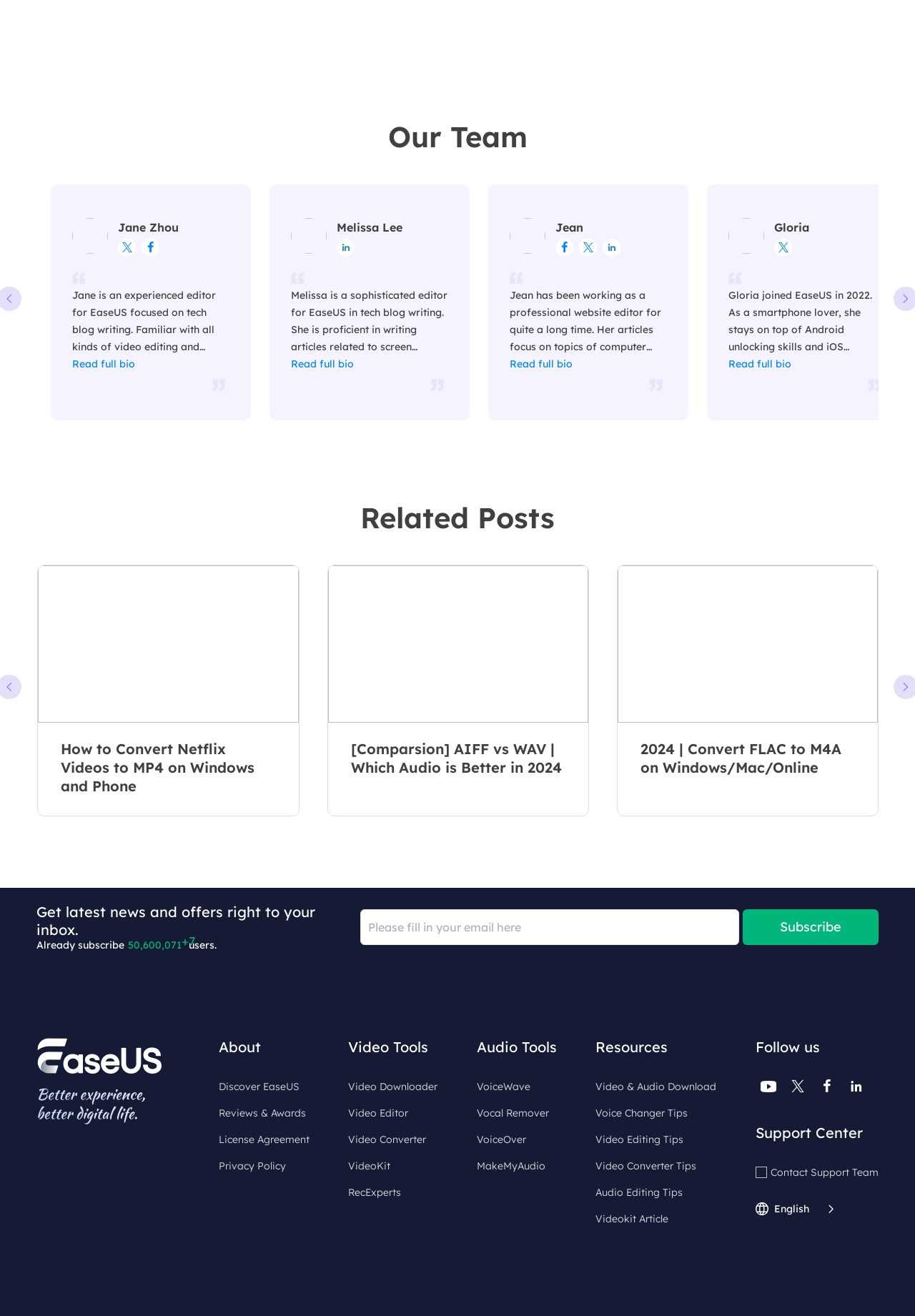Please mark the bounding box coordinates of the area that should be clicked to carry out the instruction: "read about the author".

None